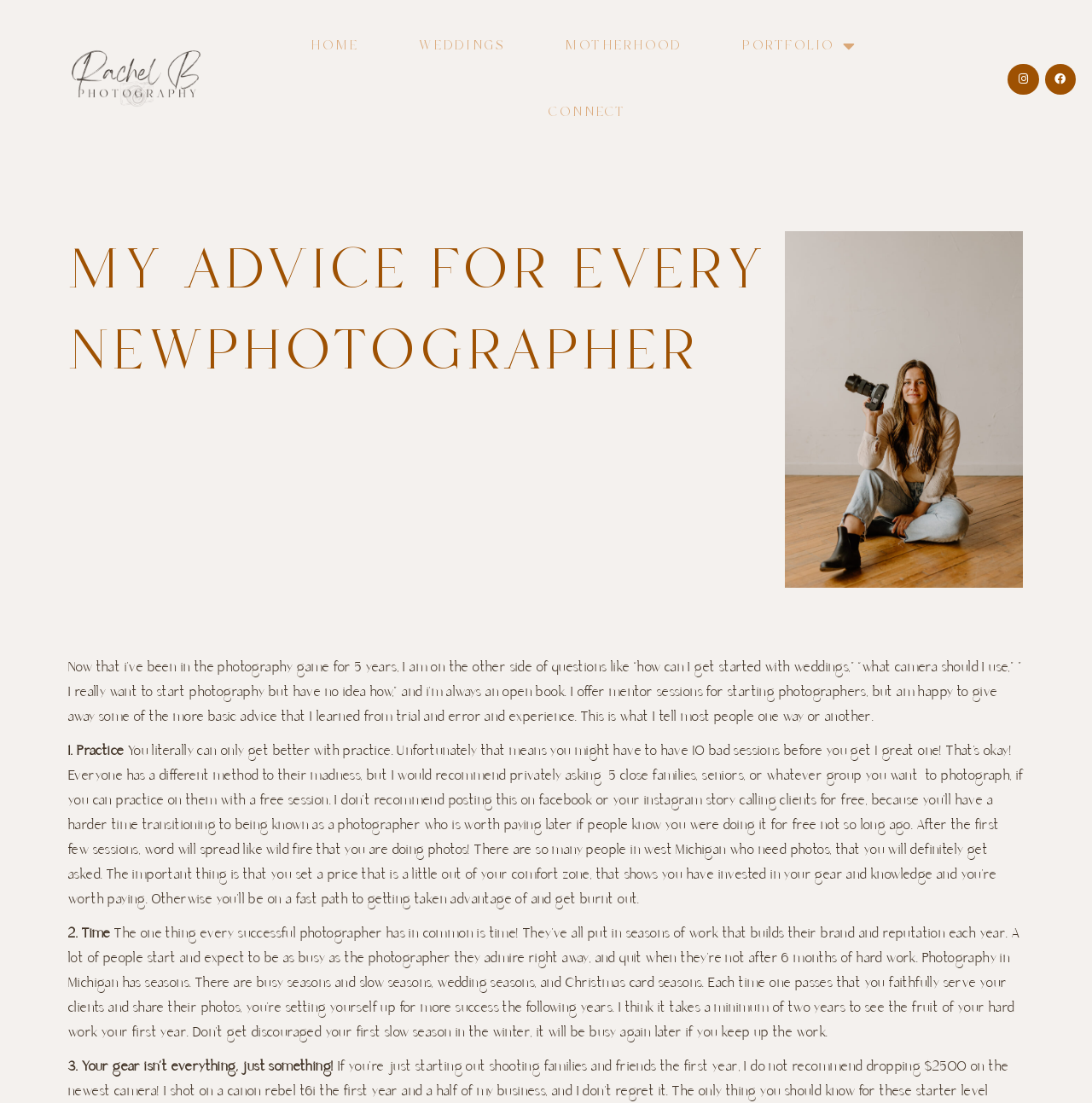Find the main header of the webpage and produce its text content.

MY ADVICE FOR EVERY NEWPHOTOGRAPHER￼